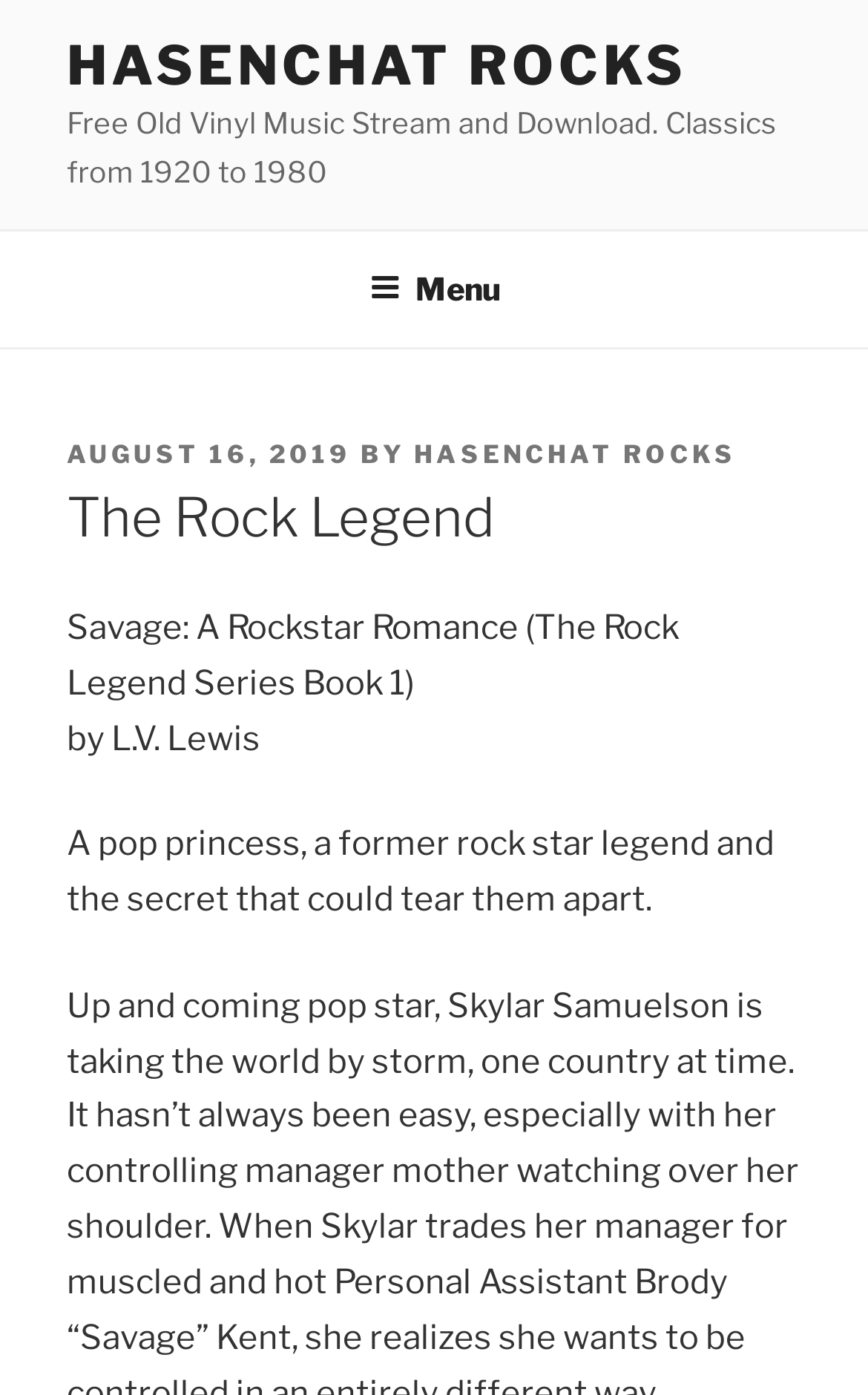What is the genre of the book?
Please provide a comprehensive answer based on the contents of the image.

I found the answer by looking at the text 'Savage: A Rockstar Romance' which indicates that the book is a romance novel.